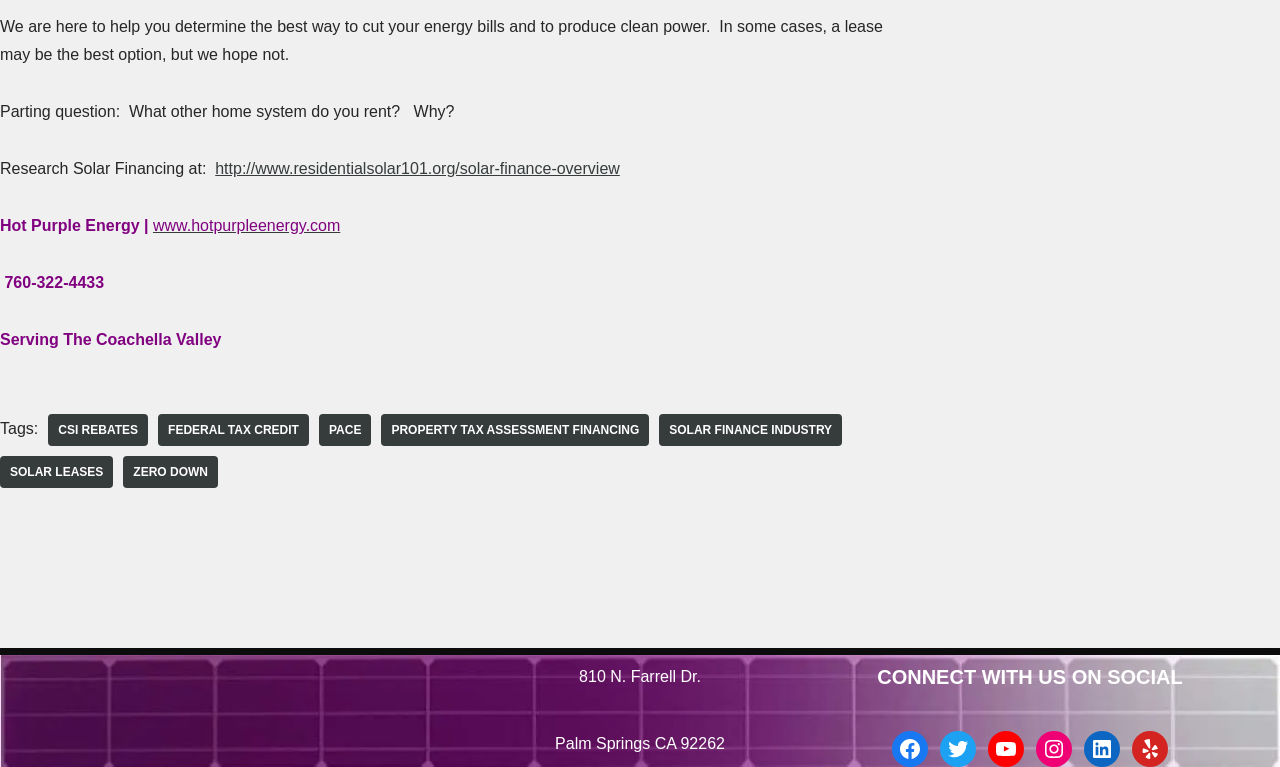Specify the bounding box coordinates of the region I need to click to perform the following instruction: "Call the phone number for more information". The coordinates must be four float numbers in the range of 0 to 1, i.e., [left, top, right, bottom].

[0.0, 0.358, 0.102, 0.38]